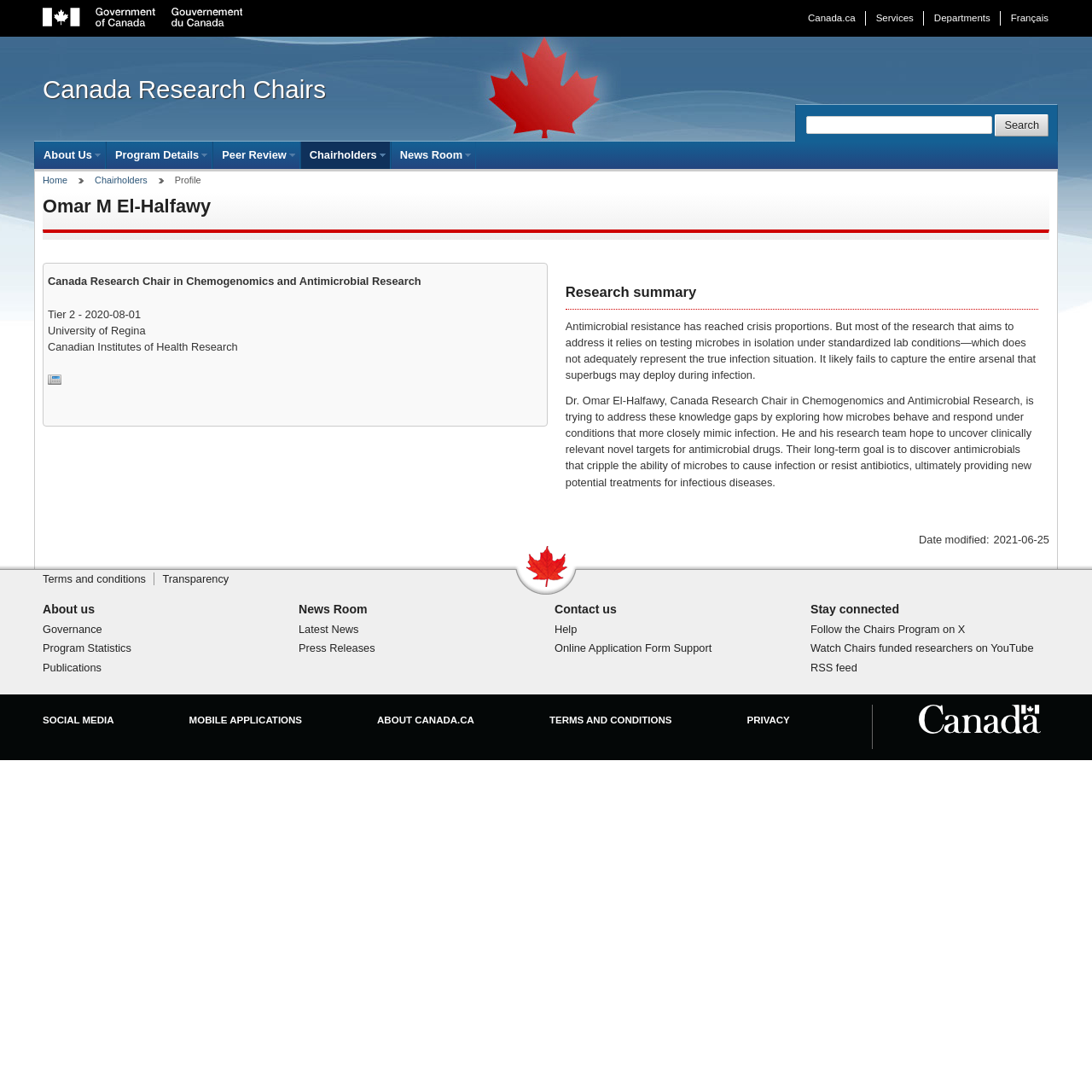Given the element description Online Application Form Support, predict the bounding box coordinates for the UI element in the webpage screenshot. The format should be (top-left x, top-left y, bottom-right x, bottom-right y), and the values should be between 0 and 1.

[0.508, 0.588, 0.652, 0.599]